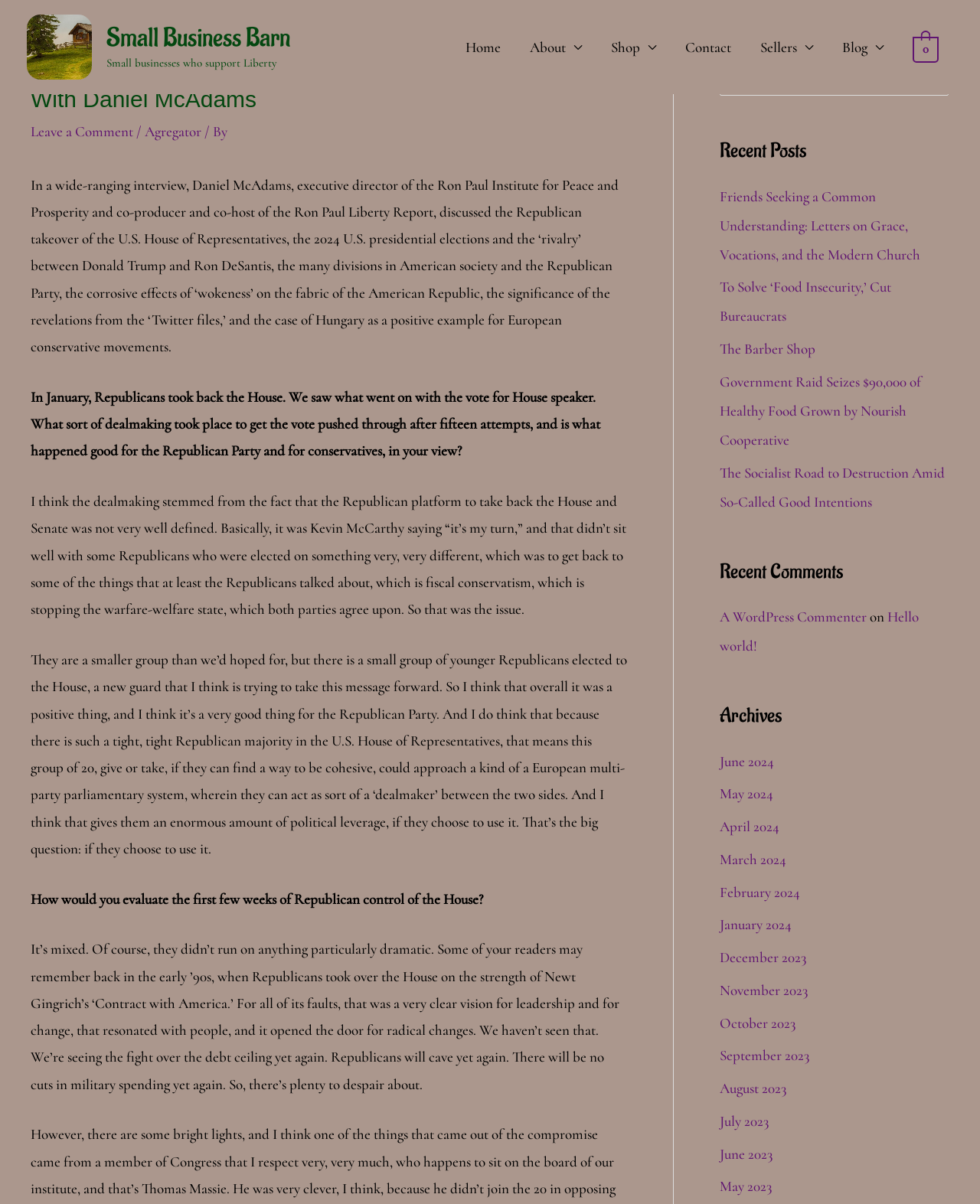Please provide the bounding box coordinates for the element that needs to be clicked to perform the following instruction: "Read the 'New Conservatives a Cause for Optimism: An Interview With Daniel McAdams' article". The coordinates should be given as four float numbers between 0 and 1, i.e., [left, top, right, bottom].

[0.031, 0.048, 0.64, 0.094]